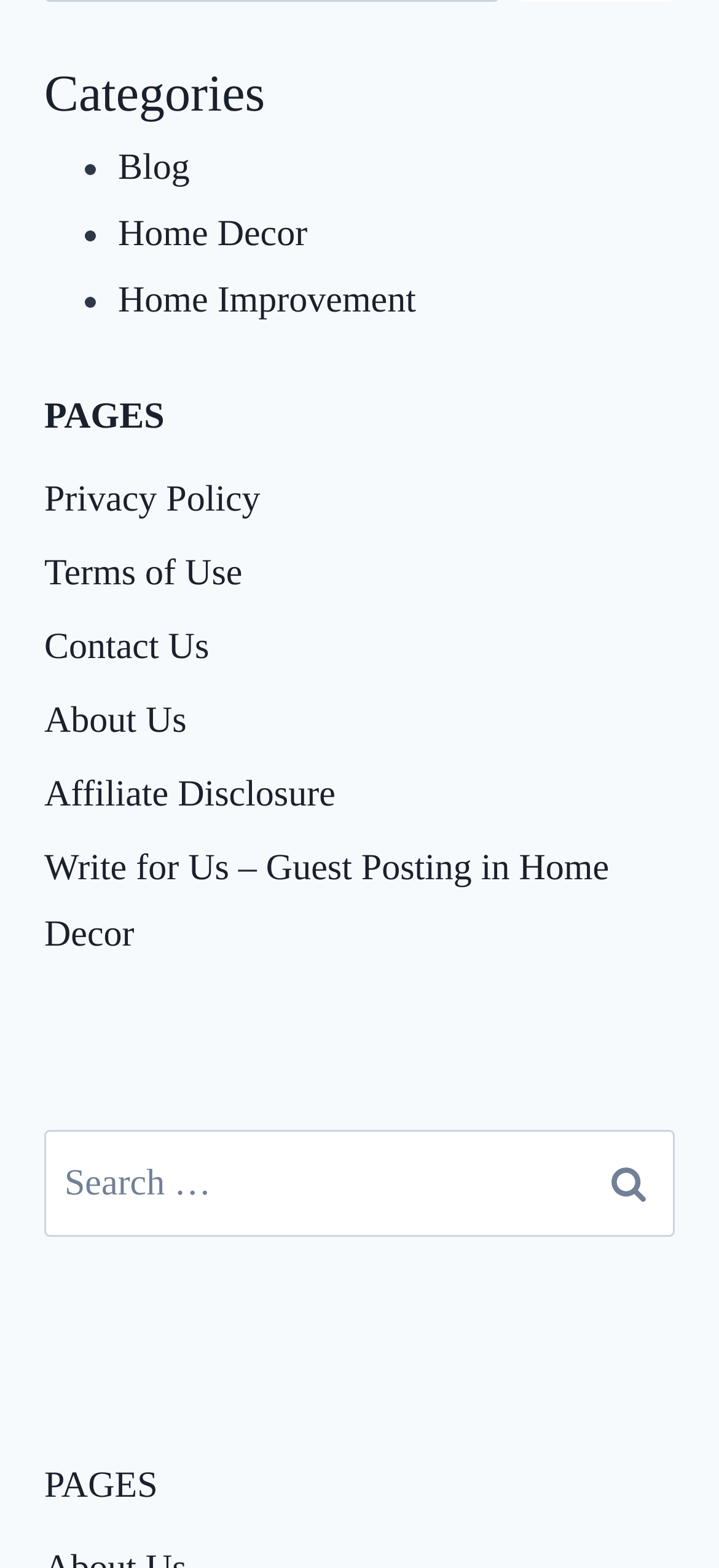Provide the bounding box coordinates of the area you need to click to execute the following instruction: "Email us today".

None